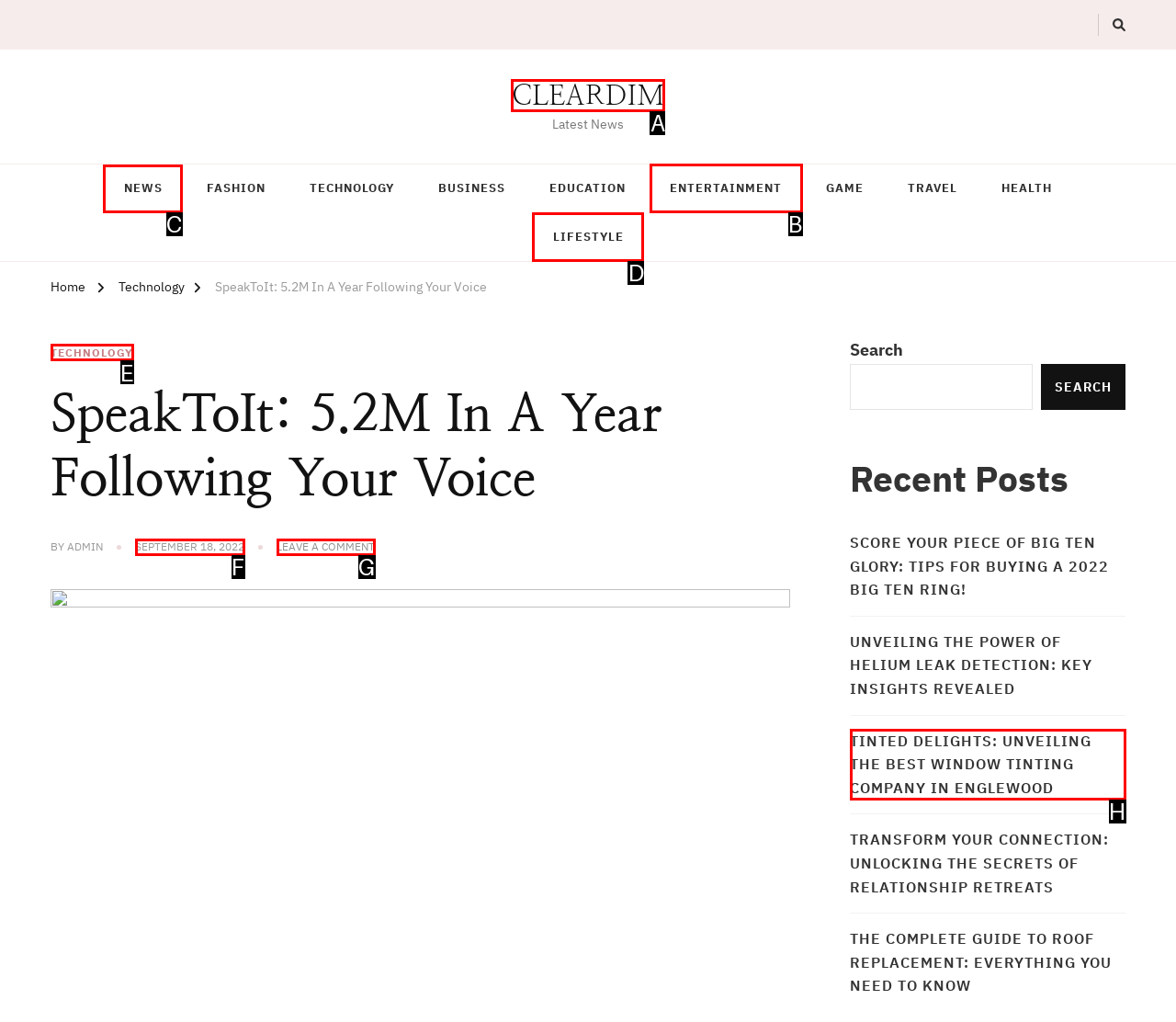Which option should I select to accomplish the task: Click on the link to learn more about Delta Restaurant? Respond with the corresponding letter from the given choices.

None